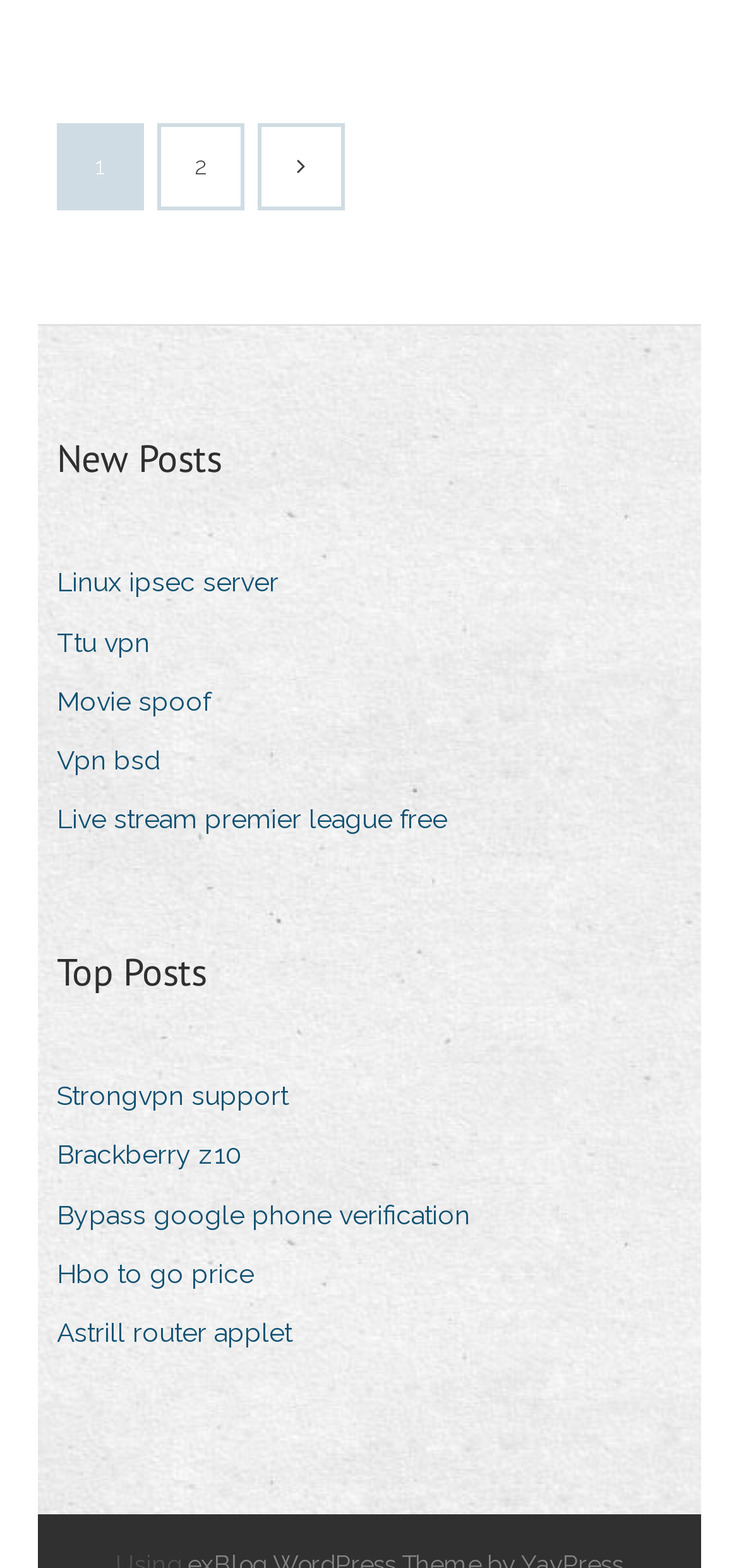Identify the bounding box coordinates for the element that needs to be clicked to fulfill this instruction: "Check top posts". Provide the coordinates in the format of four float numbers between 0 and 1: [left, top, right, bottom].

[0.077, 0.602, 0.279, 0.639]